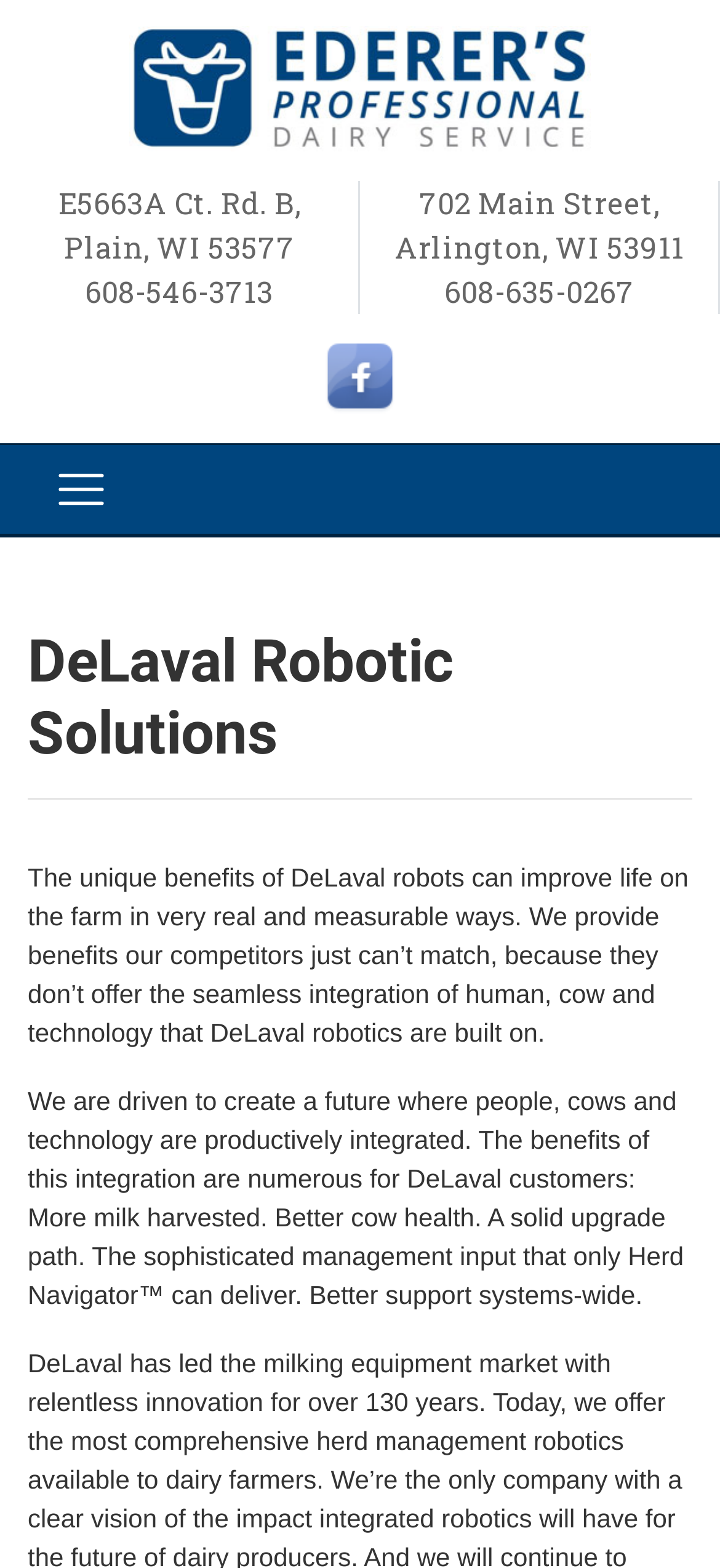Answer the following query concisely with a single word or phrase:
Is there a link to Facebook?

Yes